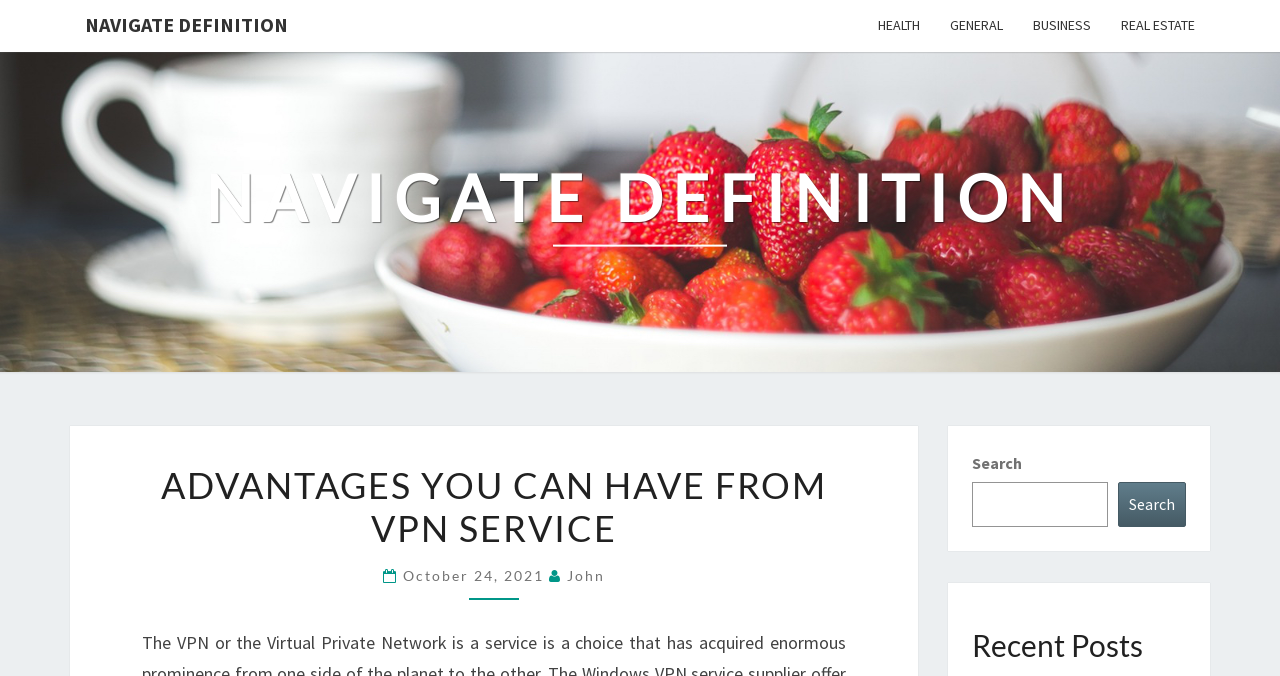Provide the bounding box coordinates of the area you need to click to execute the following instruction: "go to health page".

[0.674, 0.0, 0.73, 0.077]